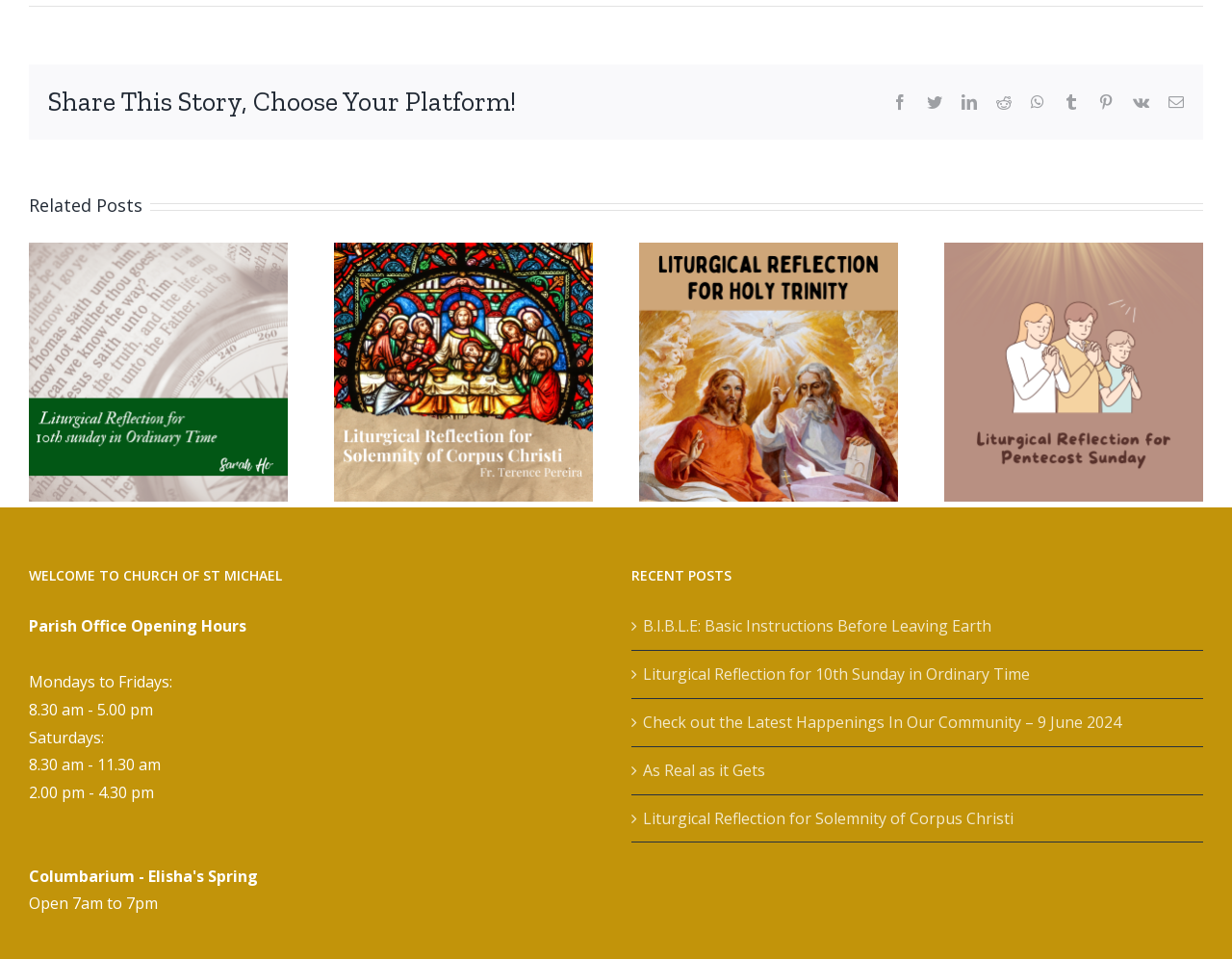Locate the UI element described as follows: "Gallery". Return the bounding box coordinates as four float numbers between 0 and 1 in the order [left, top, right, bottom].

[0.666, 0.306, 0.695, 0.342]